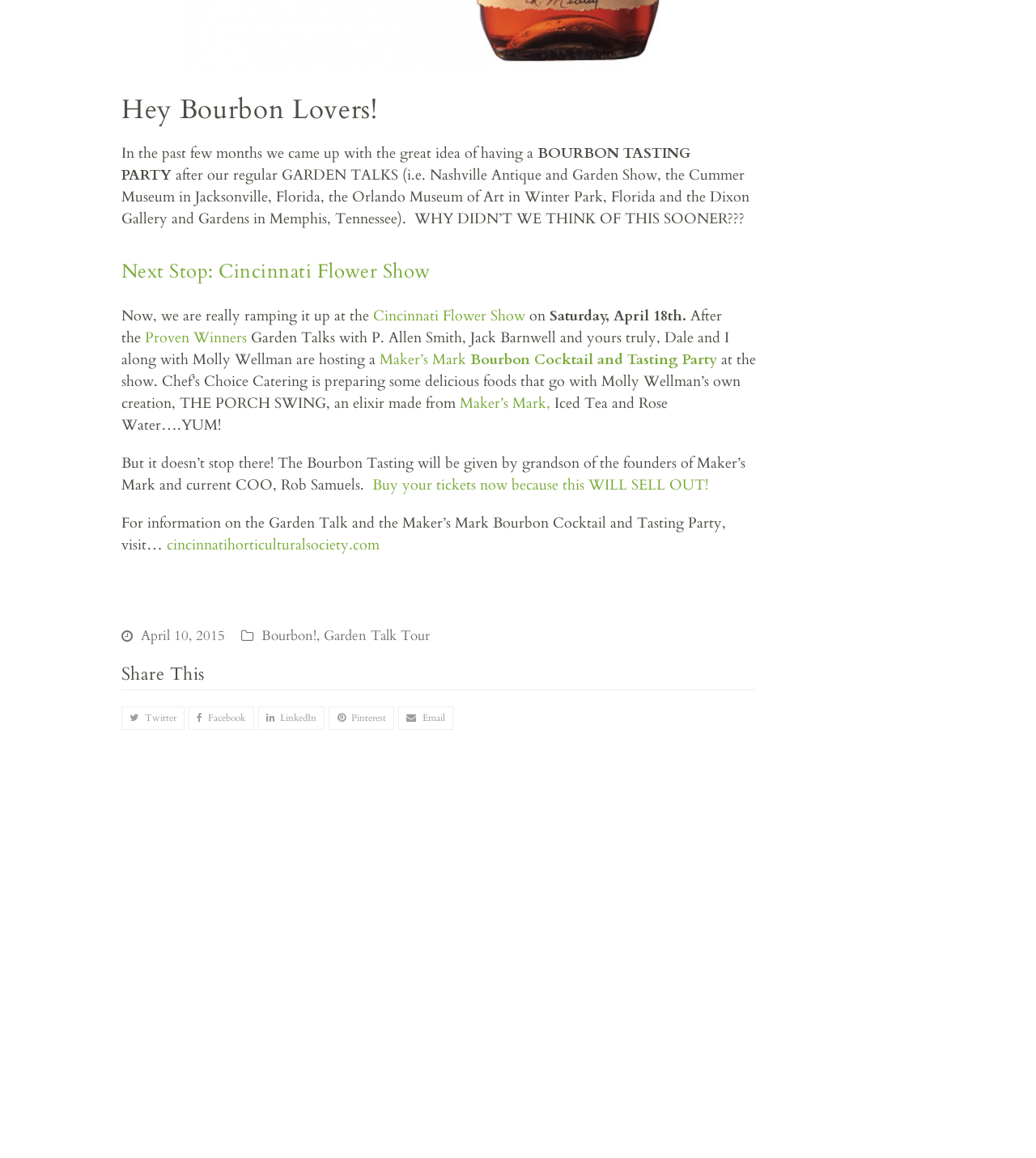Who is hosting the Bourbon Cocktail and Tasting Party?
Based on the image, answer the question with as much detail as possible.

The StaticText element with the text 'Dale and I along with Molly Wellman are hosting a...' is located near the link 'Bourbon Cocktail and Tasting Party', indicating that they are the hosts of the event.